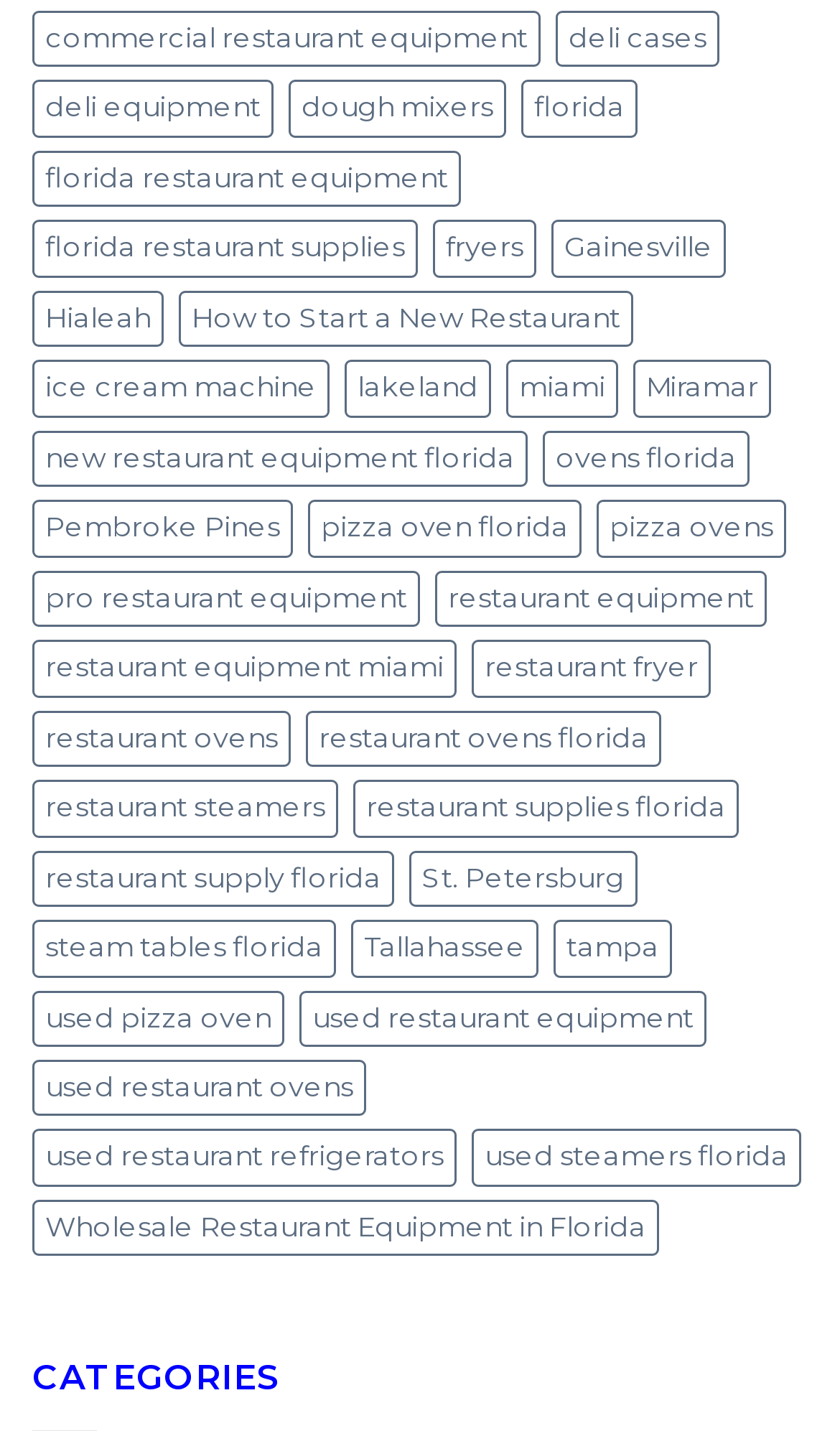Locate the bounding box coordinates for the element described below: "florida restaurant equipment". The coordinates must be four float values between 0 and 1, formatted as [left, top, right, bottom].

[0.038, 0.105, 0.549, 0.145]